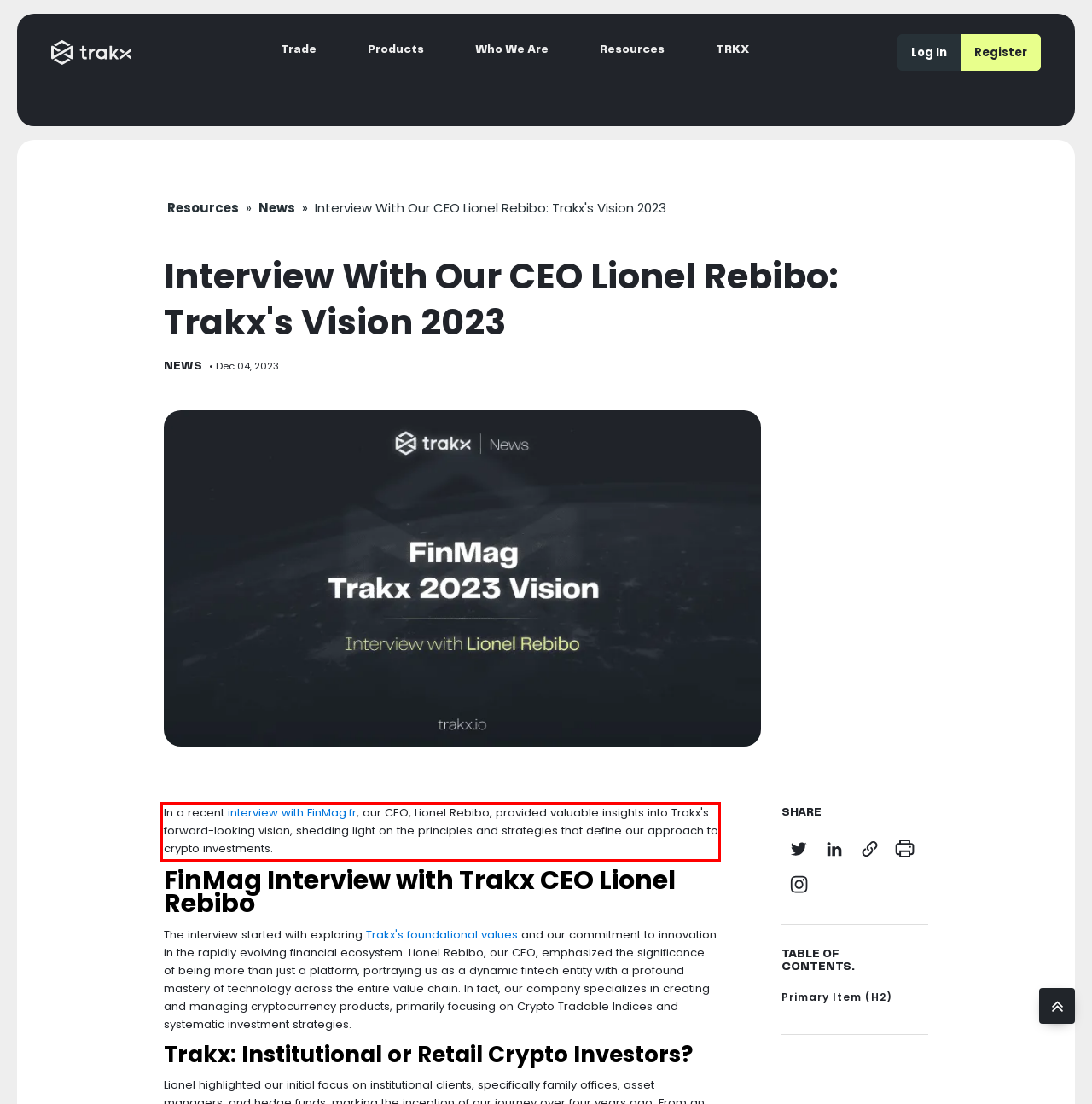Given a webpage screenshot, identify the text inside the red bounding box using OCR and extract it.

In a recent interview with FinMag.fr, our CEO, Lionel Rebibo, provided valuable insights into Trakx's forward-looking vision, shedding light on the principles and strategies that define our approach to crypto investments.